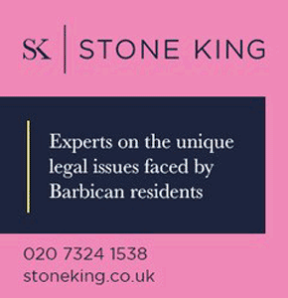Based on the image, give a detailed response to the question: What is the firm's area of expertise?

The tagline 'Experts on the unique legal issues faced by Barbican residents' indicates that the firm specializes in legal issues pertinent to residents of the Barbican.